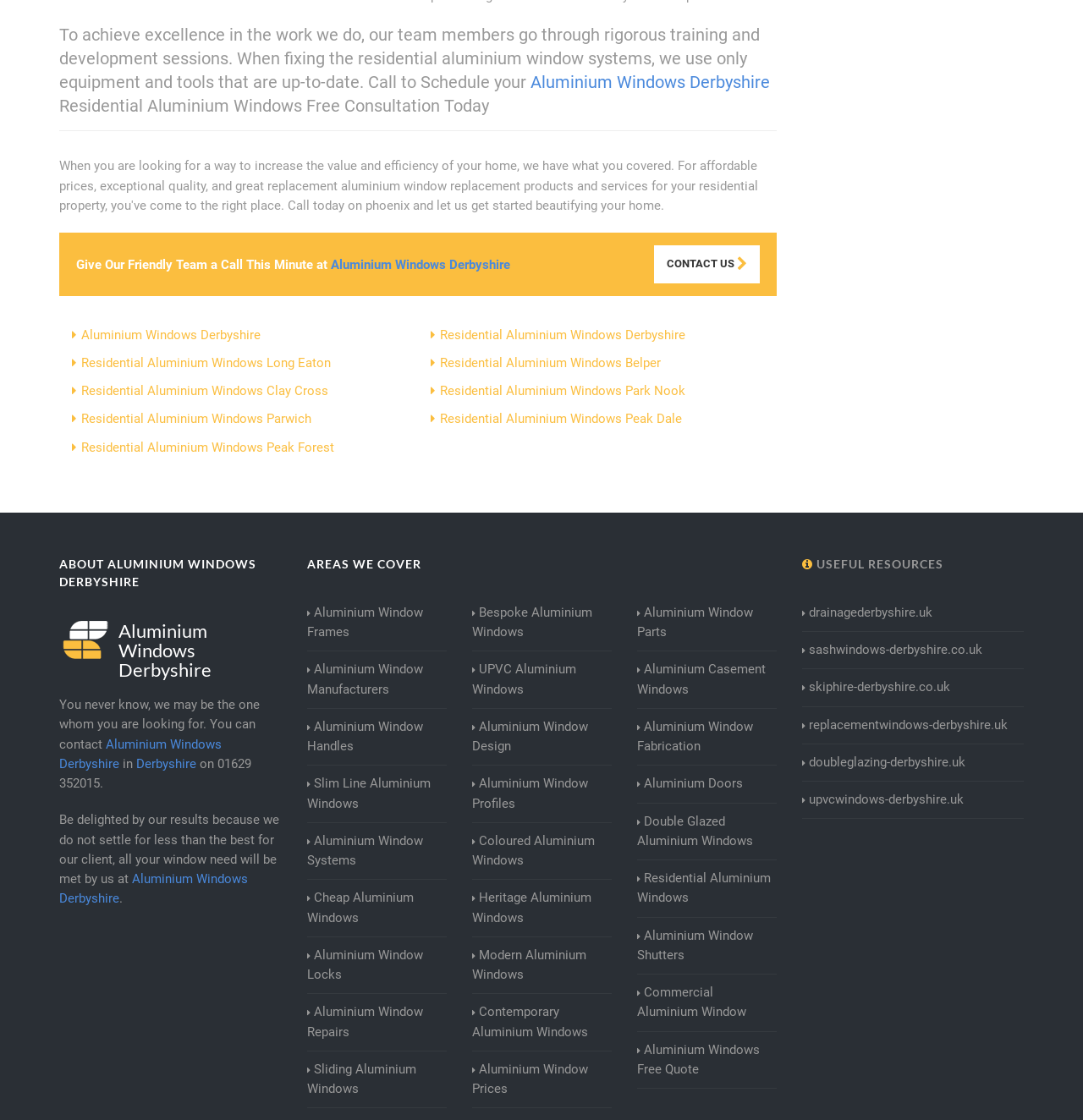Can you pinpoint the bounding box coordinates for the clickable element required for this instruction: "Get a quote for Aluminium Window Frames"? The coordinates should be four float numbers between 0 and 1, i.e., [left, top, right, bottom].

[0.283, 0.538, 0.412, 0.573]